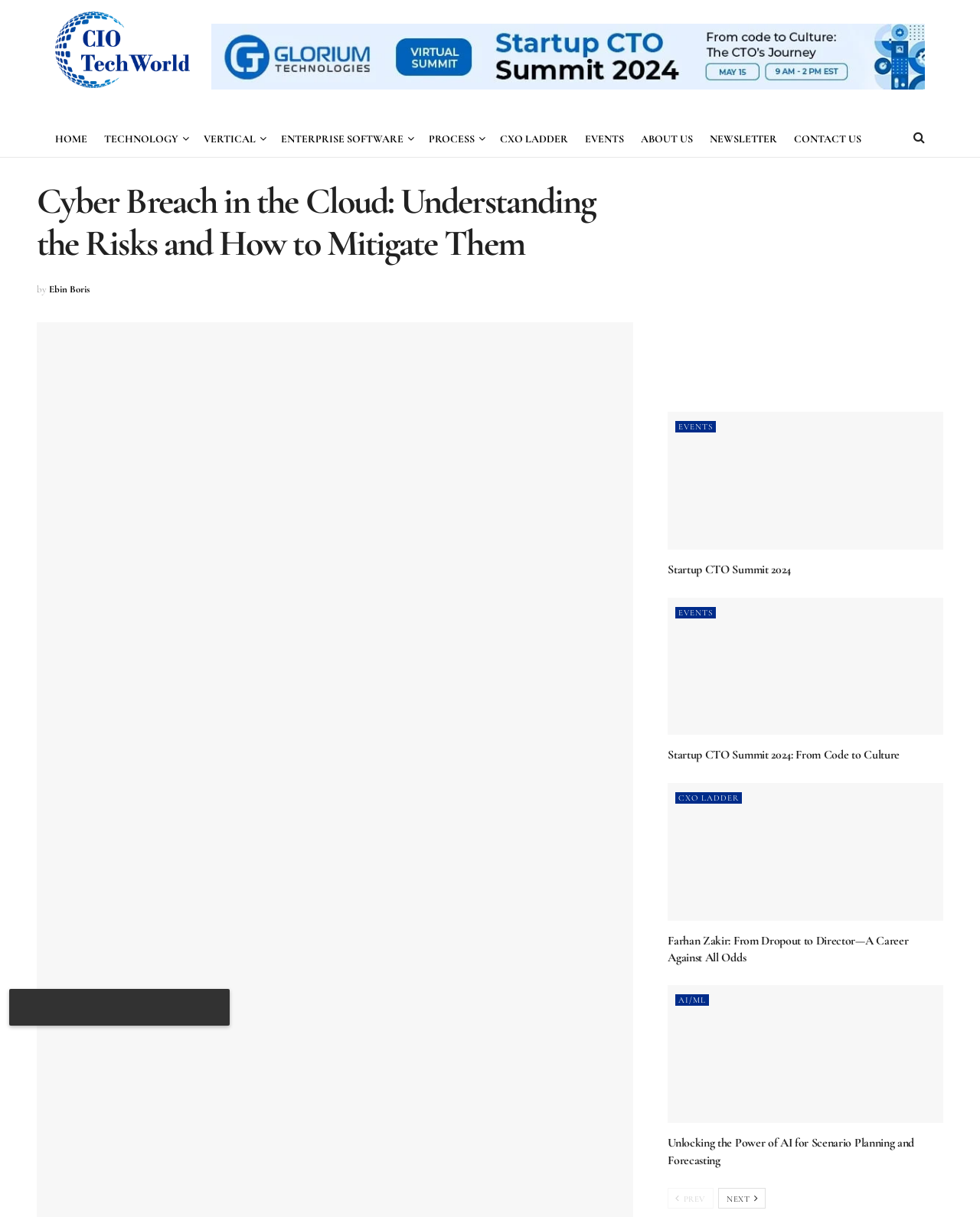Answer the question with a single word or phrase: 
How many articles are on this webpage?

4